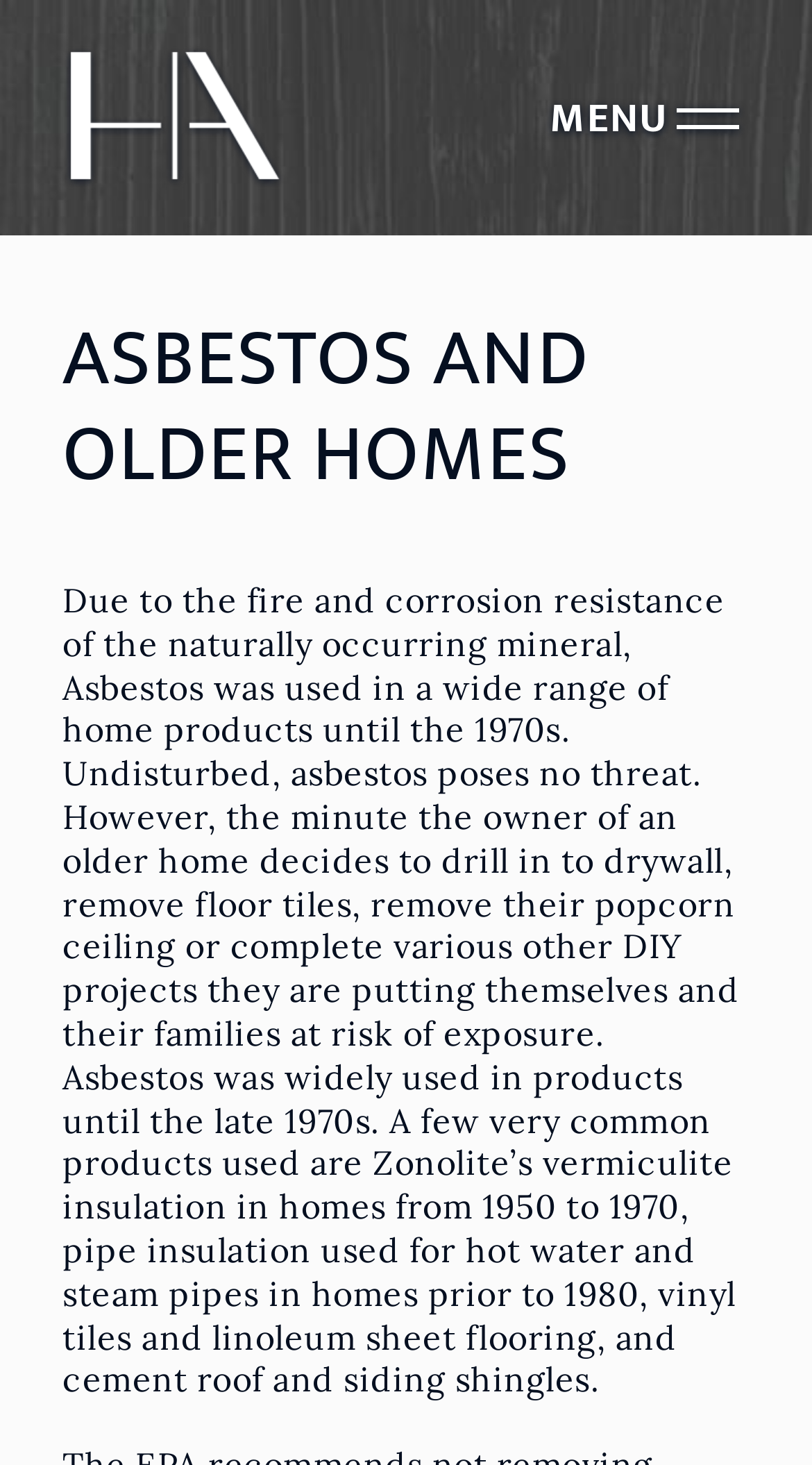Show the bounding box coordinates for the HTML element described as: "alt="Hoffmans Architecture Logo"".

[0.077, 0.031, 0.354, 0.129]